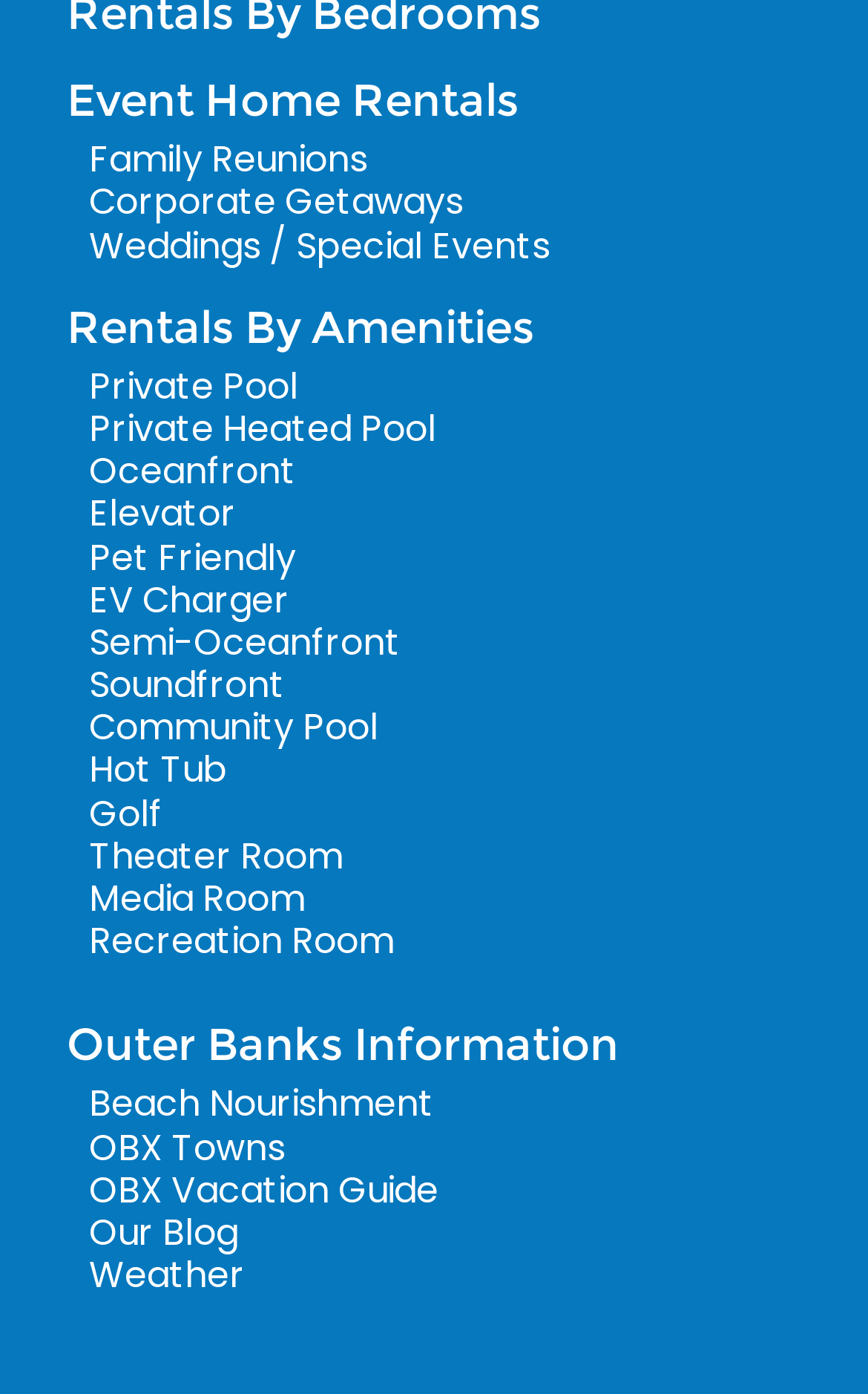Locate the bounding box coordinates of the region to be clicked to comply with the following instruction: "Check the Weather". The coordinates must be four float numbers between 0 and 1, in the form [left, top, right, bottom].

[0.103, 0.896, 0.282, 0.933]